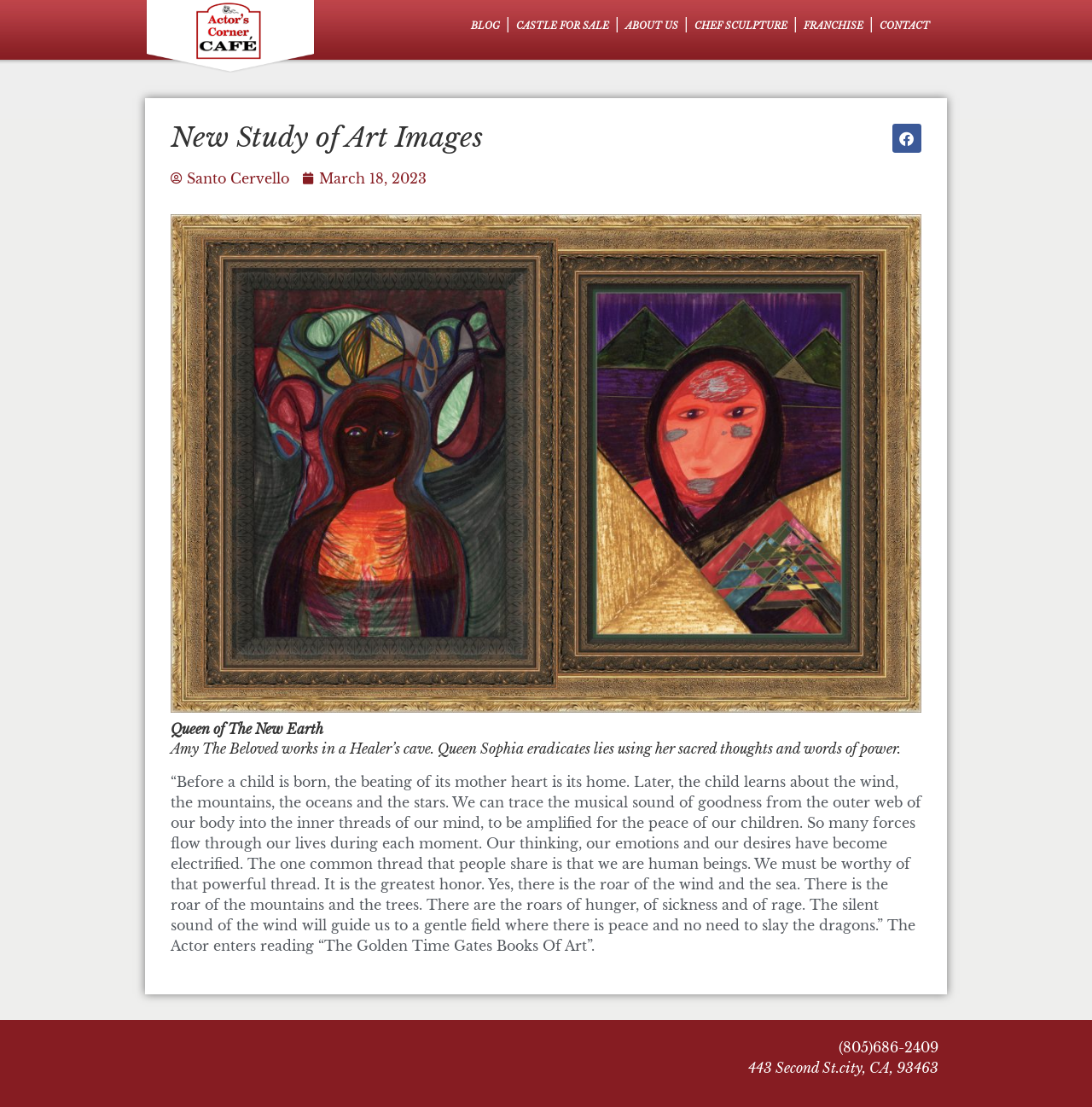Please use the details from the image to answer the following question comprehensively:
What is the name of the cafe?

The name of the cafe can be found in the link element with the text 'Actor's Corner Cafe' at the top of the webpage, which is also the title of the webpage.